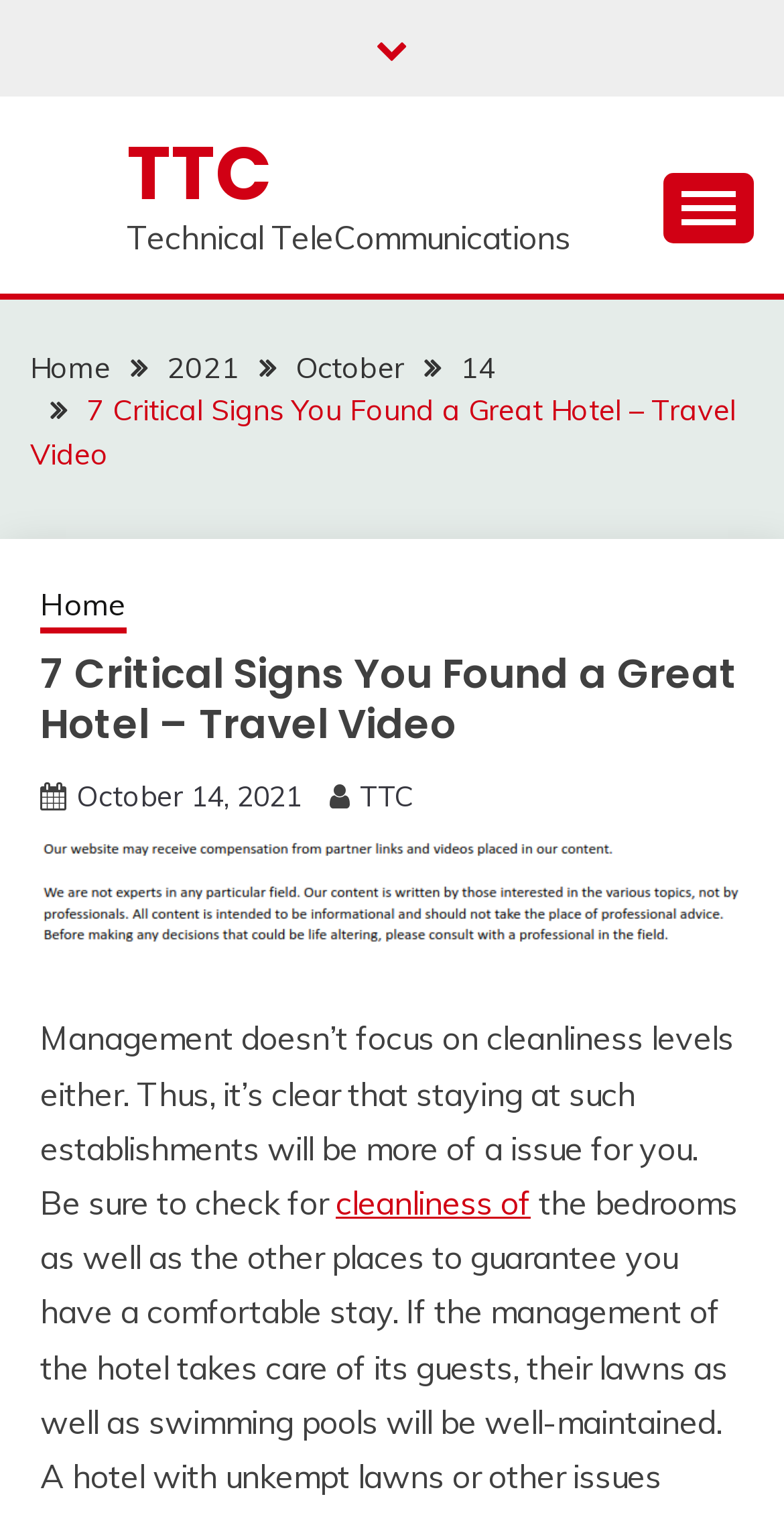Construct a comprehensive caption that outlines the webpage's structure and content.

The webpage appears to be a travel-related article or blog post, specifically discussing the signs of a great hotel. At the top of the page, there is a link to the website's homepage, followed by the website's name, "TTC", and a brief description, "Technical TeleCommunications". 

To the right of the website's name, there is a button that controls the primary menu. Below the top section, there is a navigation menu, also known as breadcrumbs, which displays the page's hierarchy. The breadcrumbs consist of links to the homepage, the year 2021, the month of October, the day 14, and the title of the article, "7 Critical Signs You Found a Great Hotel – Travel Video".

Below the breadcrumbs, there is a heading with the same title as the article, followed by a link to the publication date, "October 14, 2021", and a link to the website's name, "TTC". 

The main content of the page is an image, which takes up a significant portion of the page. Below the image, there is a block of text that discusses the importance of cleanliness in hotels, stating that management's lack of focus on cleanliness levels can be an issue for guests. The text also includes a link to the phrase "cleanliness of".

At the bottom right of the page, there is a link with an icon, possibly a social media or sharing link.